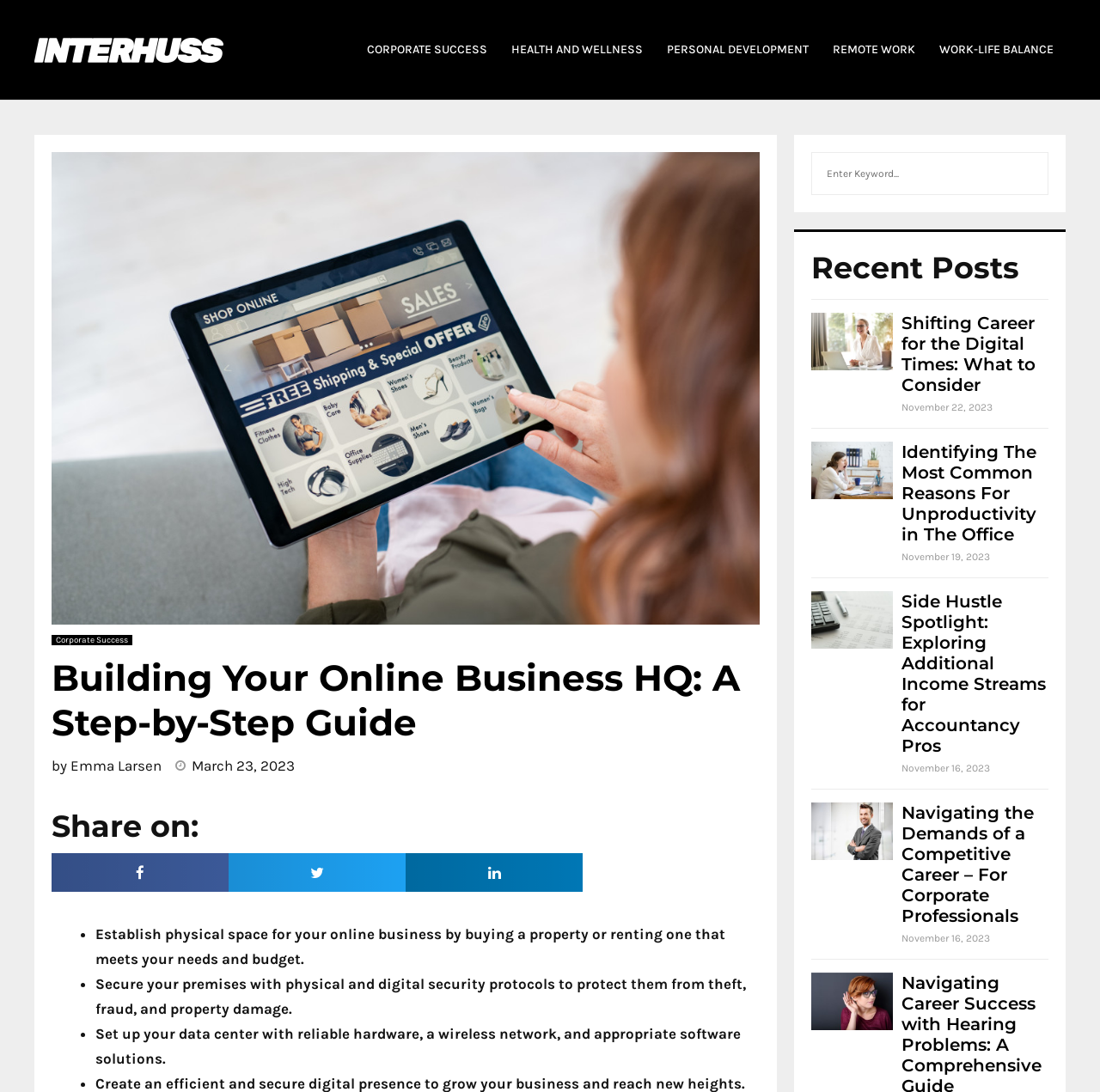How many categories are in the site navigation?
Look at the screenshot and respond with a single word or phrase.

5